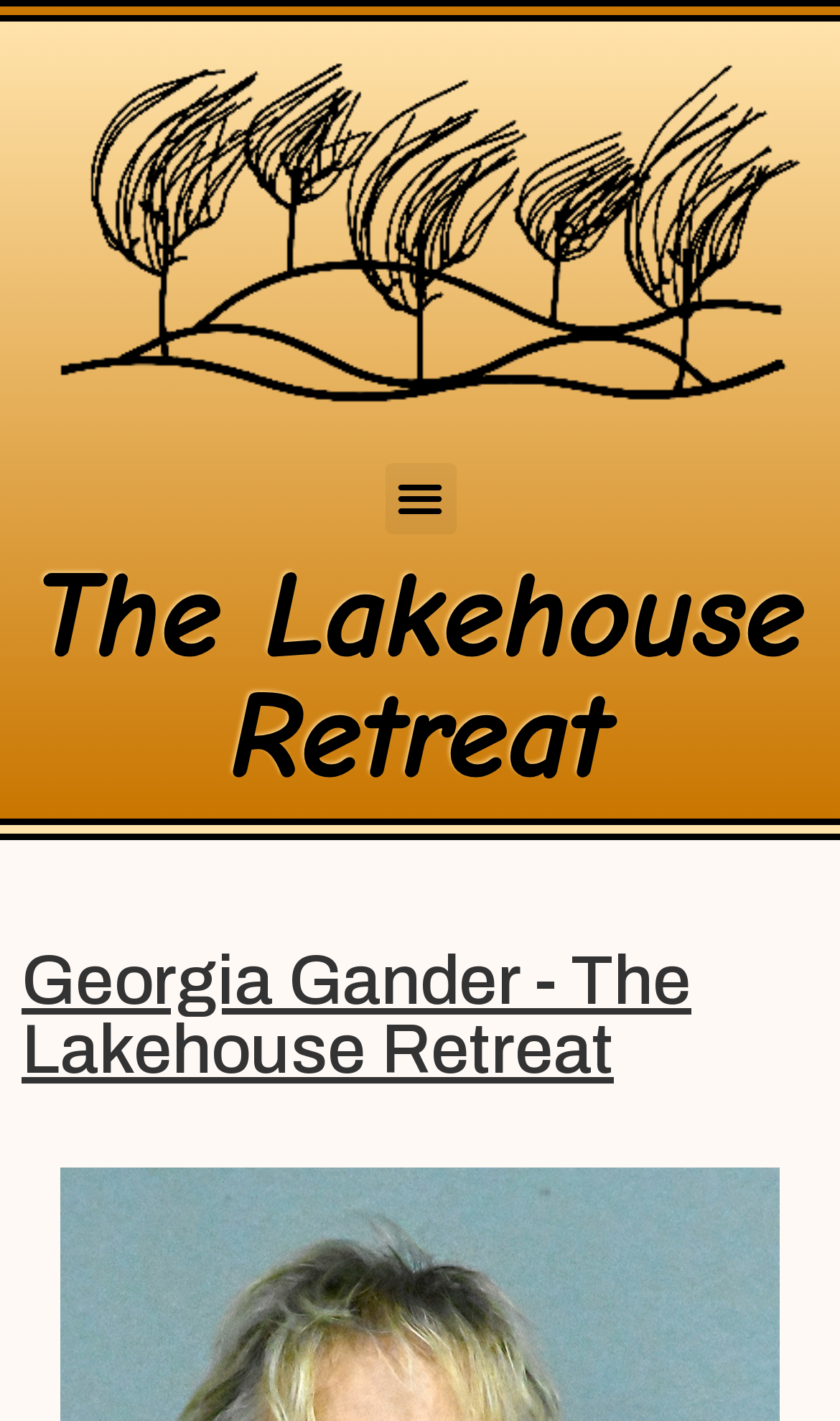Identify the bounding box for the UI element specified in this description: "Menu". The coordinates must be four float numbers between 0 and 1, formatted as [left, top, right, bottom].

[0.458, 0.326, 0.542, 0.376]